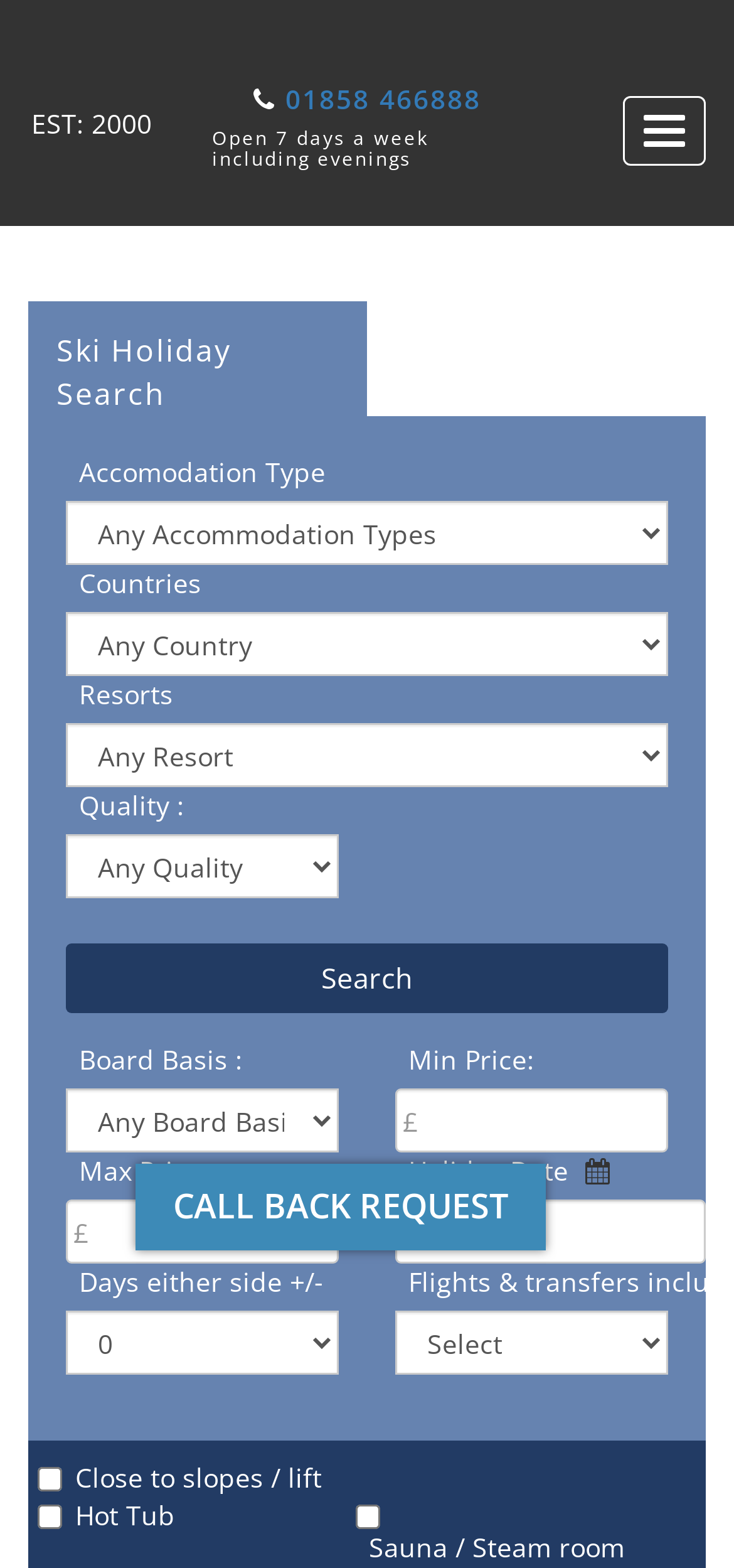Please predict the bounding box coordinates of the element's region where a click is necessary to complete the following instruction: "Request a call back". The coordinates should be represented by four float numbers between 0 and 1, i.e., [left, top, right, bottom].

[0.185, 0.743, 0.744, 0.797]